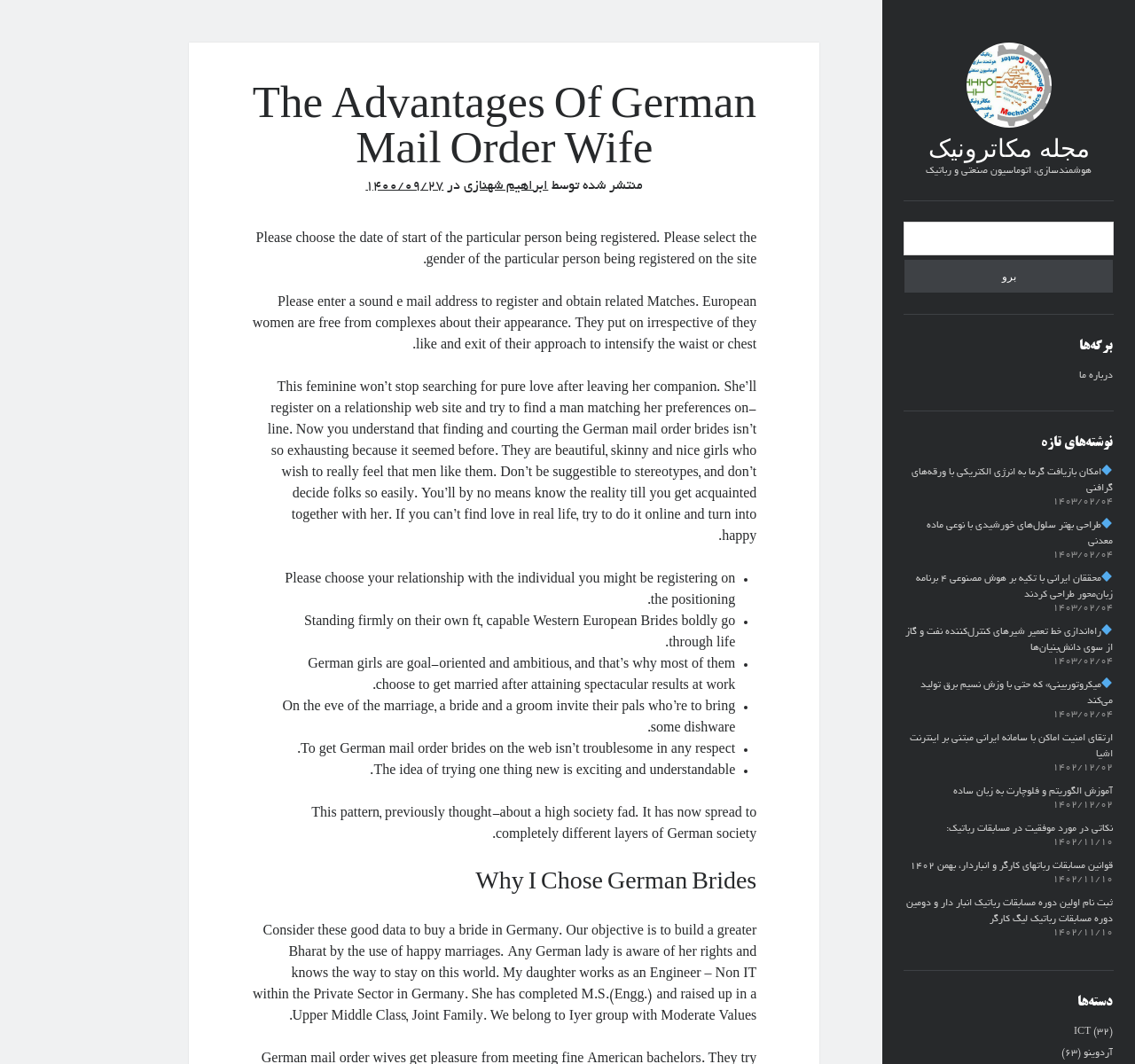What is the tradition mentioned in the article?
Answer briefly with a single word or phrase based on the image.

Breaking dishware